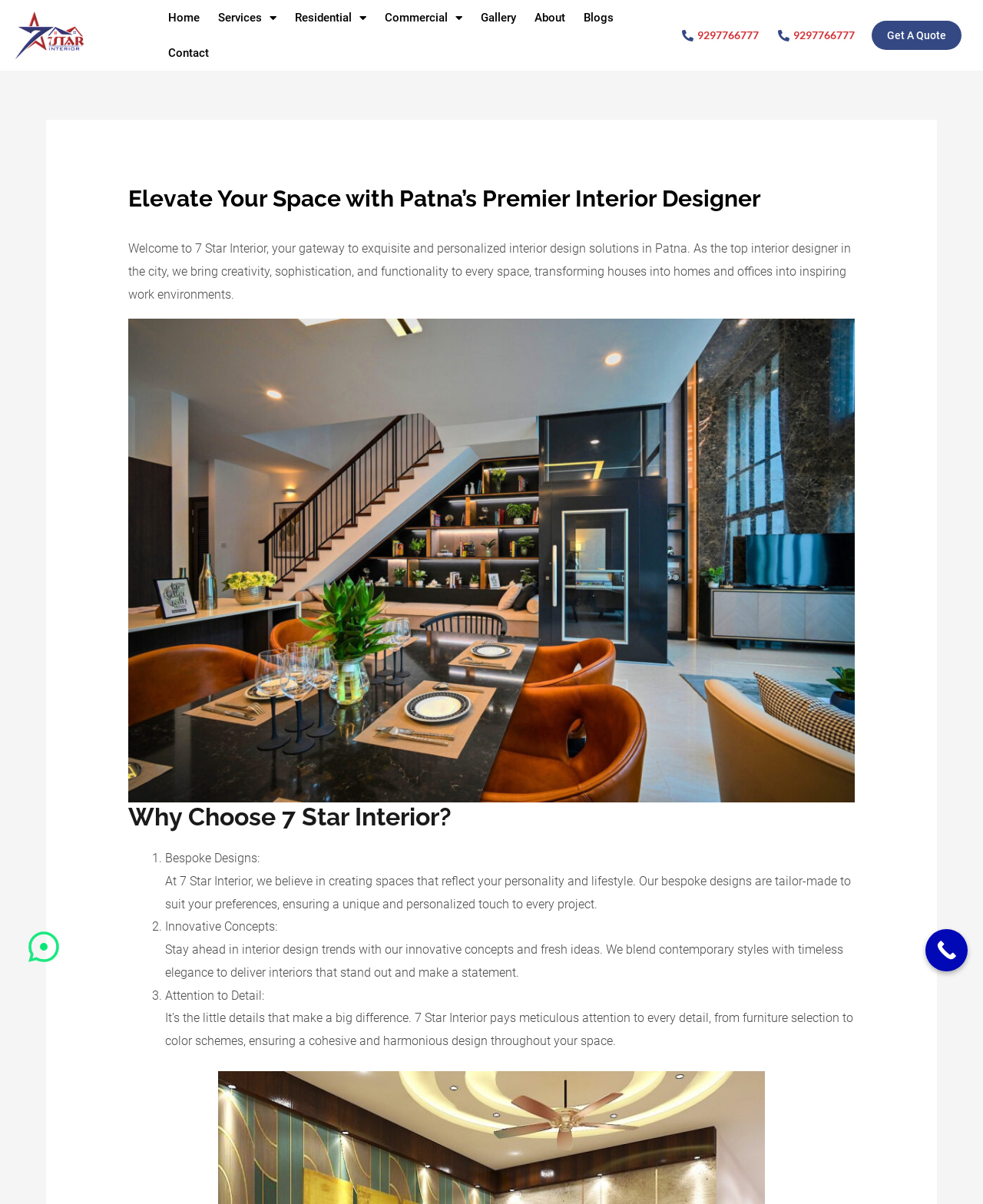What services does 7 Star Interior offer?
Give a one-word or short-phrase answer derived from the screenshot.

Residential, Commercial